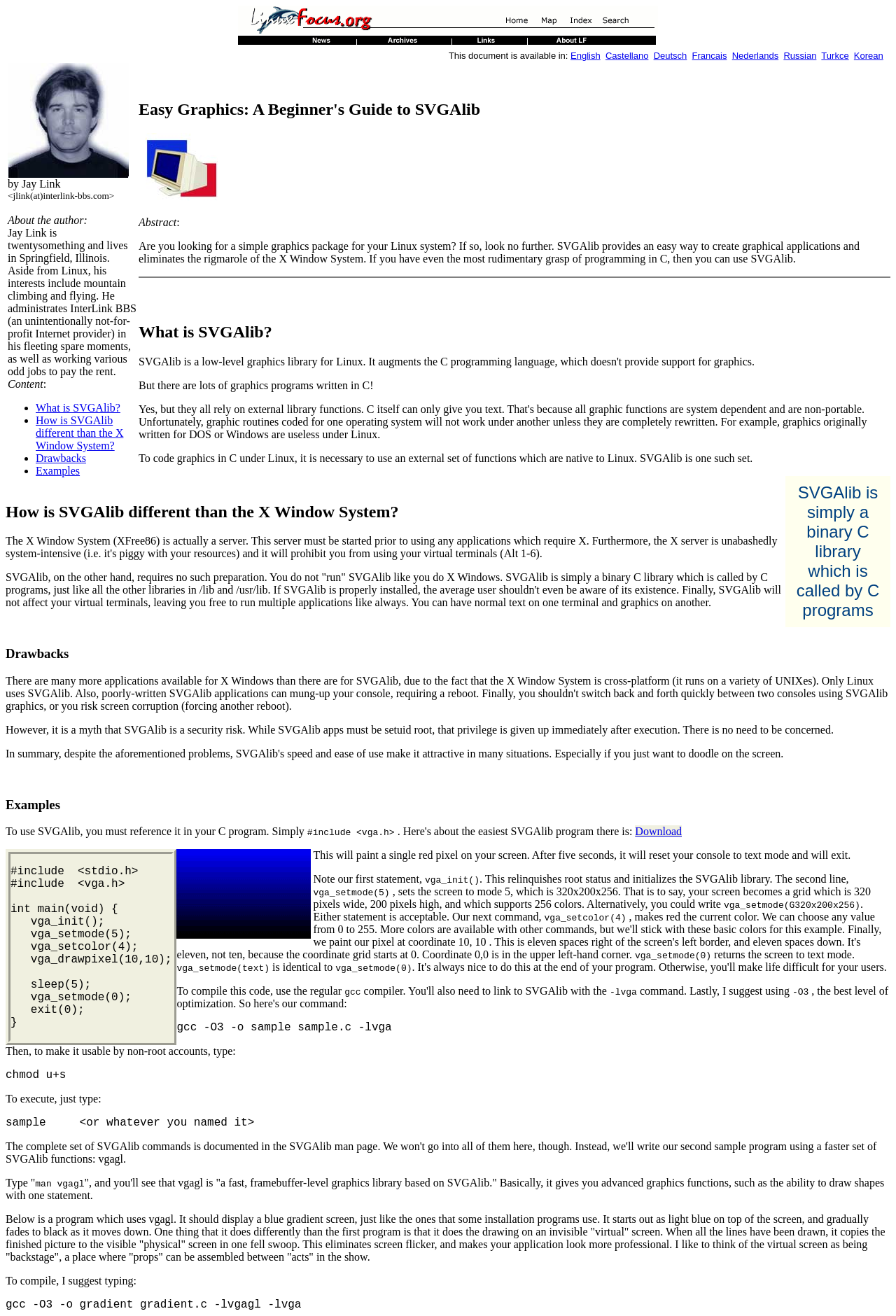Specify the bounding box coordinates (top-left x, top-left y, bottom-right x, bottom-right y) of the UI element in the screenshot that matches this description: What is SVGAlib?

[0.04, 0.305, 0.134, 0.314]